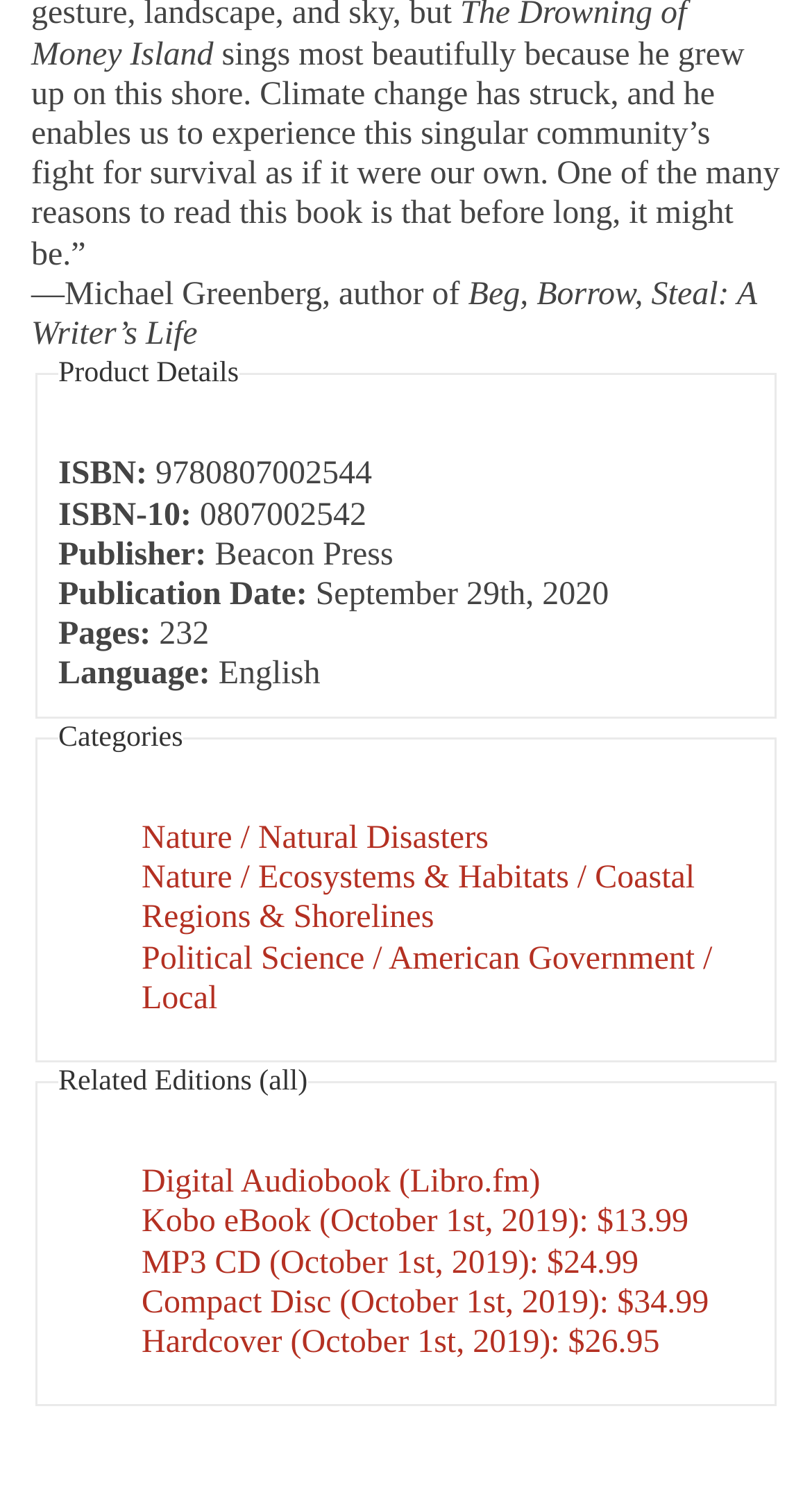Use a single word or phrase to answer the question:
What is the price of the Hardcover edition?

$26.95